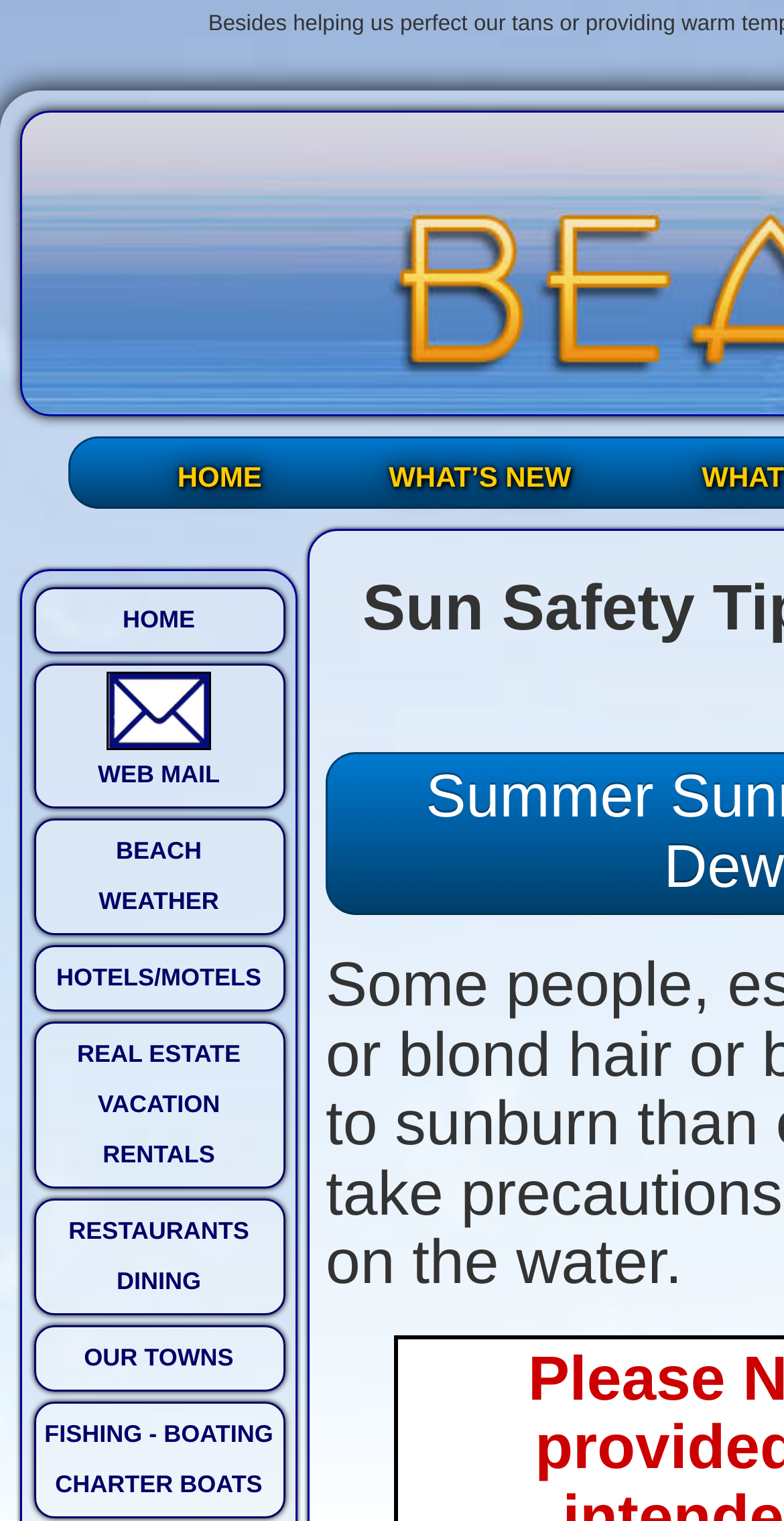Determine the bounding box coordinates of the region that needs to be clicked to achieve the task: "check beach weather".

[0.042, 0.538, 0.363, 0.615]